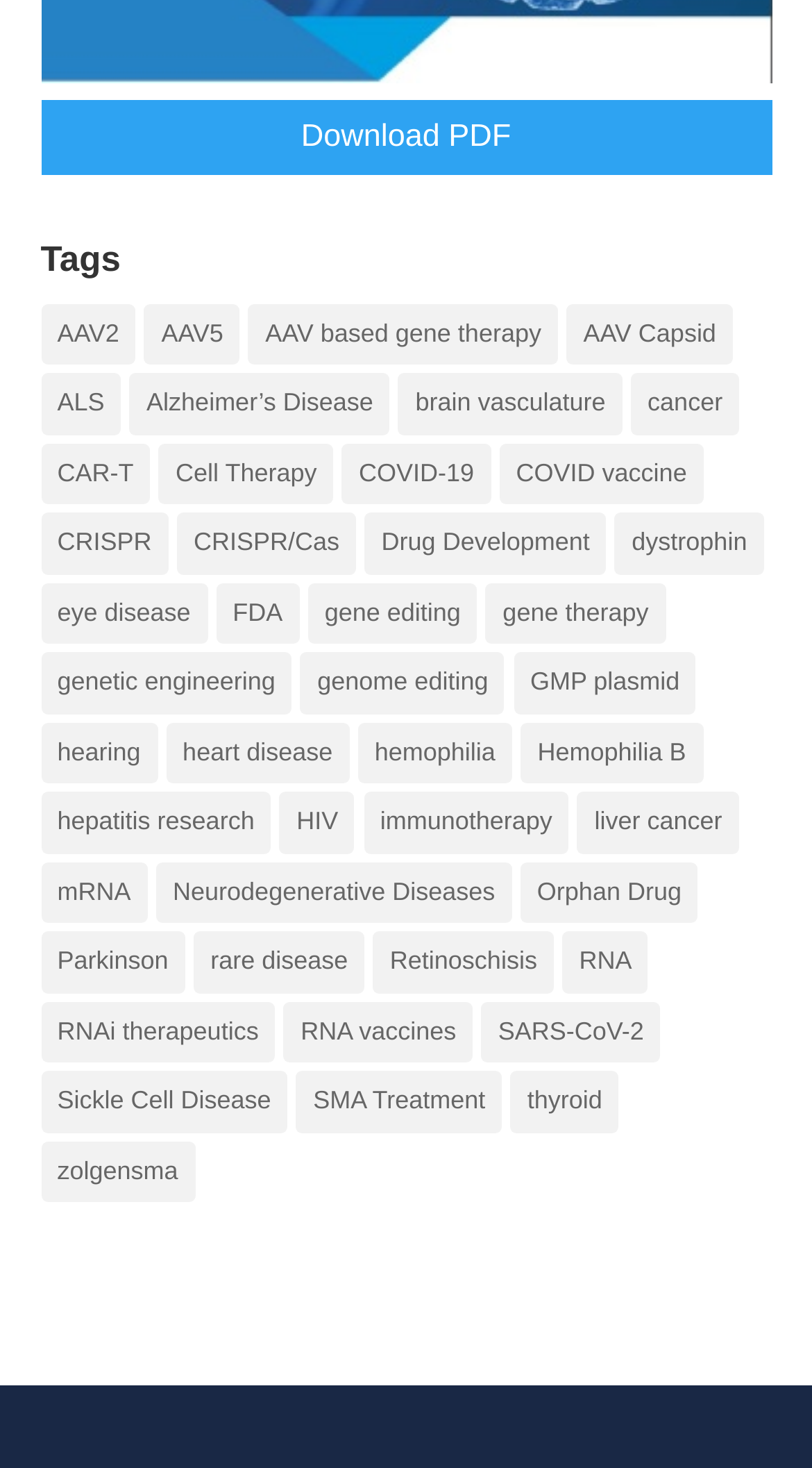Answer with a single word or phrase: 
How many links are there under the 'Tags' heading?

27